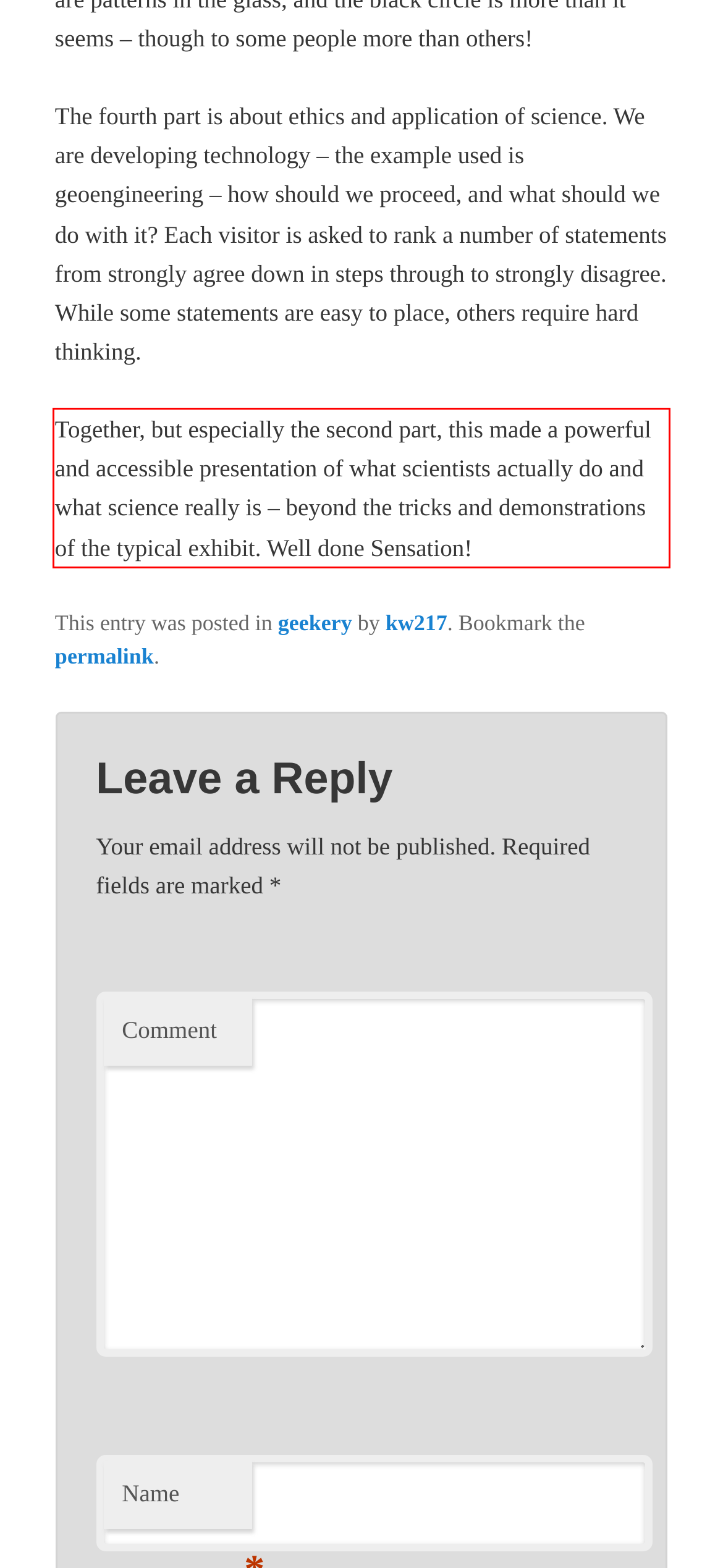Your task is to recognize and extract the text content from the UI element enclosed in the red bounding box on the webpage screenshot.

Together, but especially the second part, this made a powerful and accessible presentation of what scientists actually do and what science really is – beyond the tricks and demonstrations of the typical exhibit. Well done Sensation!